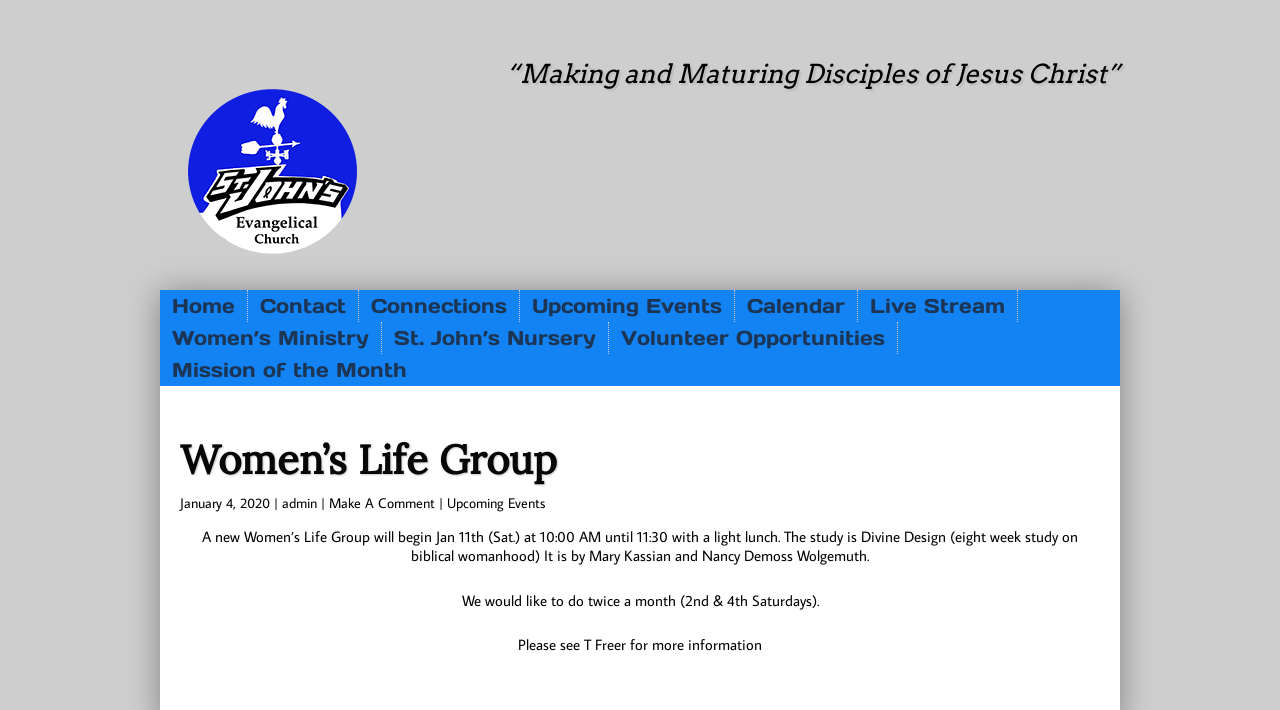Determine the main heading of the webpage and generate its text.

Women’s Life Group